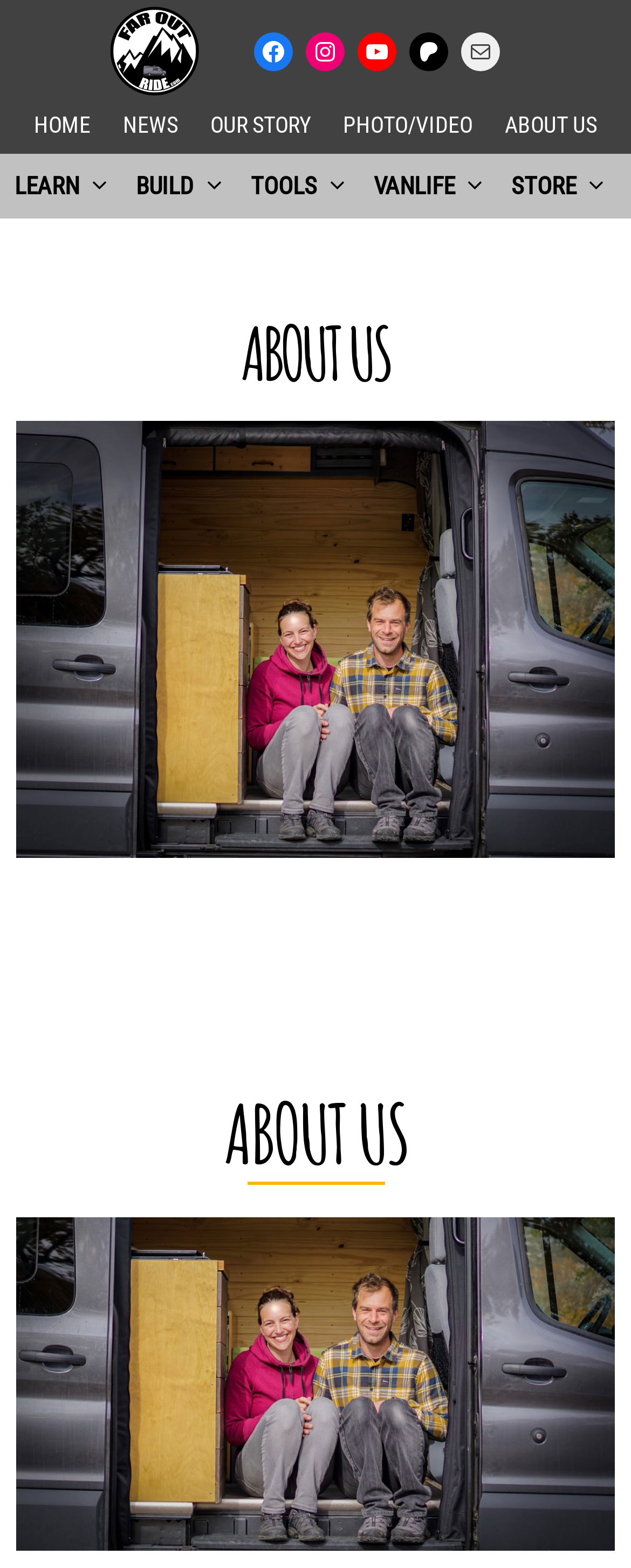Find the bounding box coordinates of the area to click in order to follow the instruction: "Navigate to the HOME page".

[0.054, 0.071, 0.144, 0.089]